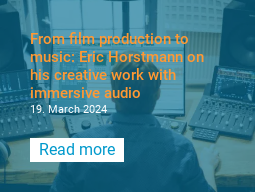Refer to the screenshot and answer the following question in detail:
What is the purpose of the 'Read more' button?

The 'Read more' button is prominently displayed alongside the image and headline, inviting viewers to click on it and access additional information about Eric Horstmann's creative work with immersive audio, suggesting that its purpose is to explore further details about the topic.